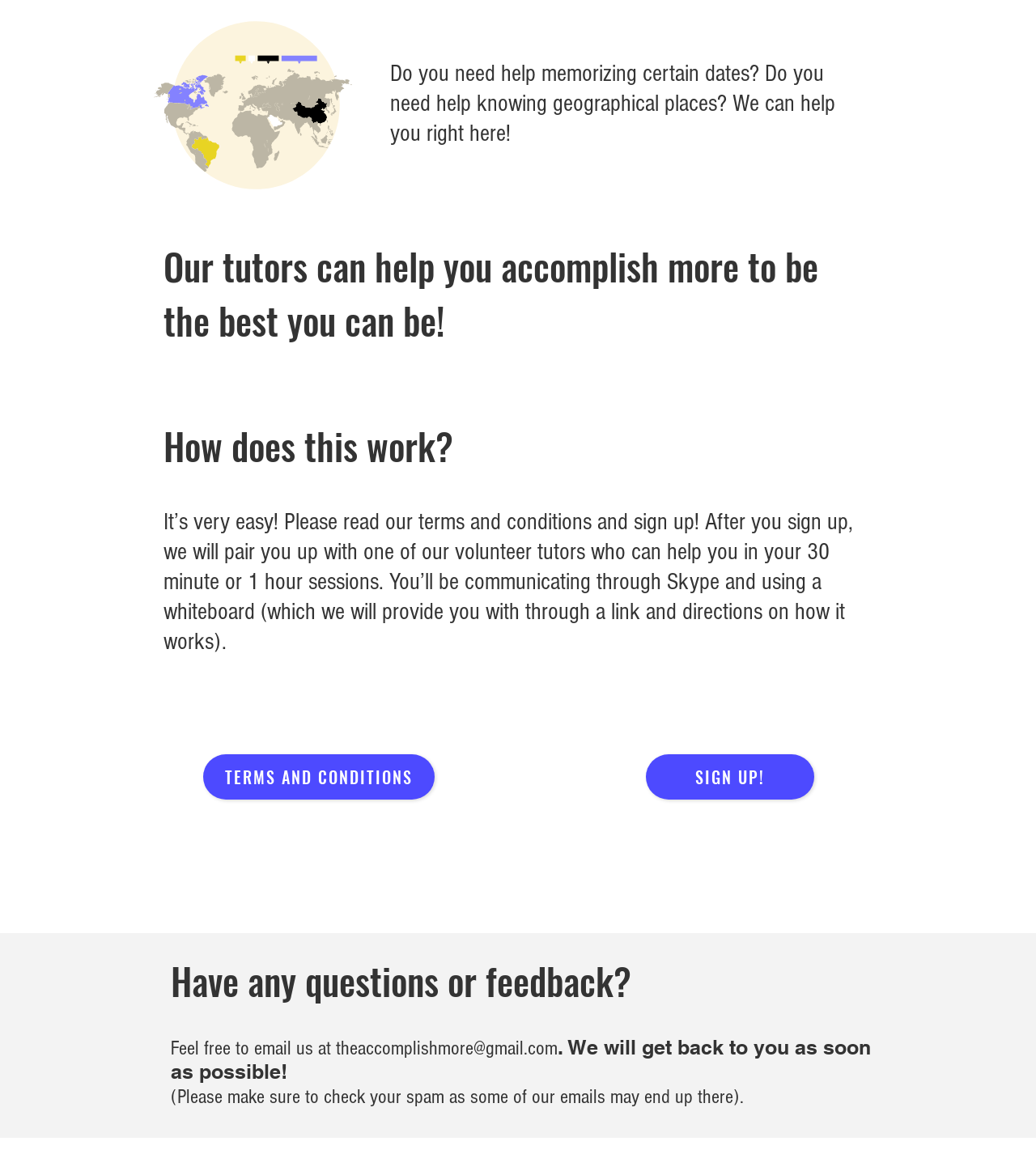Consider the image and give a detailed and elaborate answer to the question: 
What is the purpose of the volunteer tutors?

According to the webpage, the volunteer tutors can help users accomplish more in their 30 minute or 1 hour sessions, which suggests that the tutors provide guidance and support to users in achieving their goals.